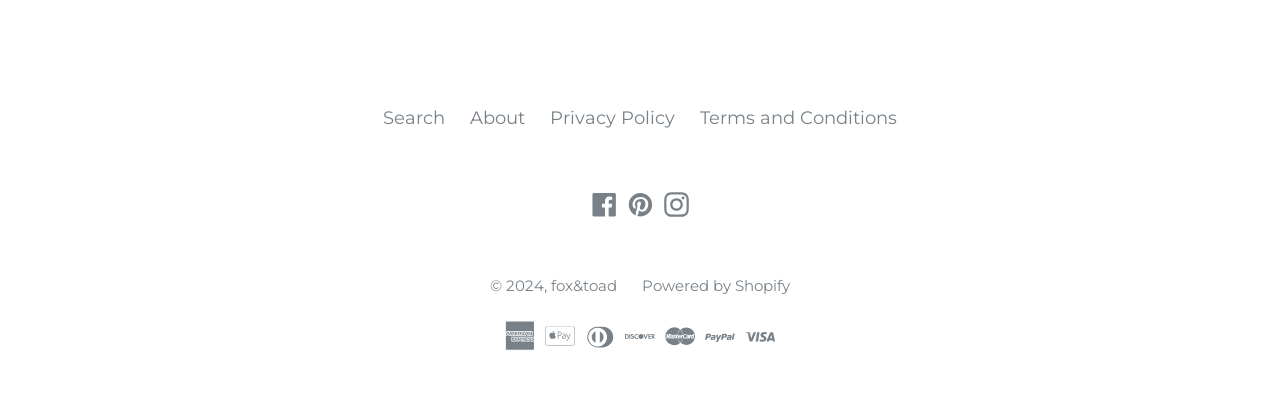Answer the question below with a single word or a brief phrase: 
What is the platform that powers the website?

Shopify